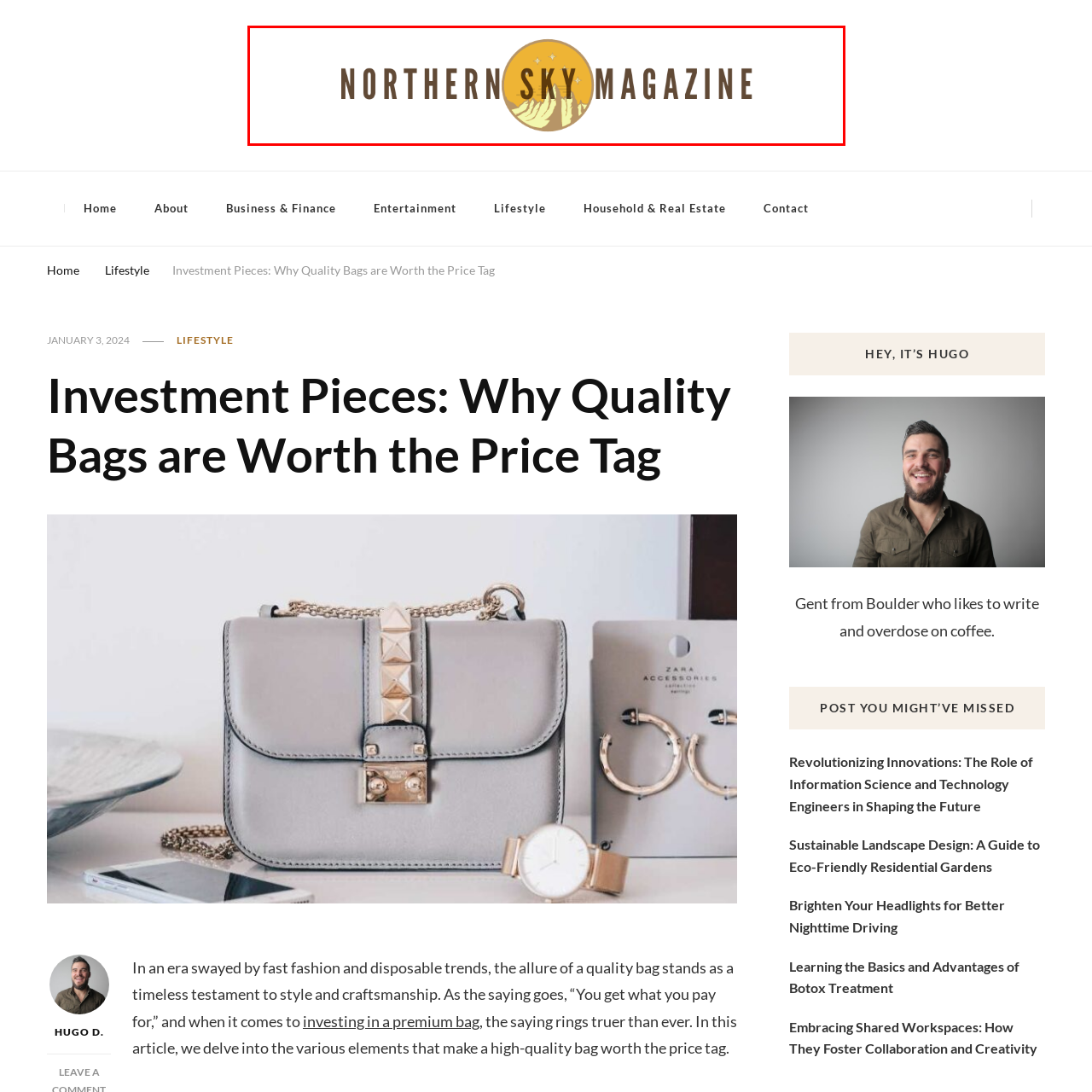Observe the image inside the red bounding box and answer briefly using a single word or phrase: What is depicted in the circular emblem of the logo?

sunset or sunrise